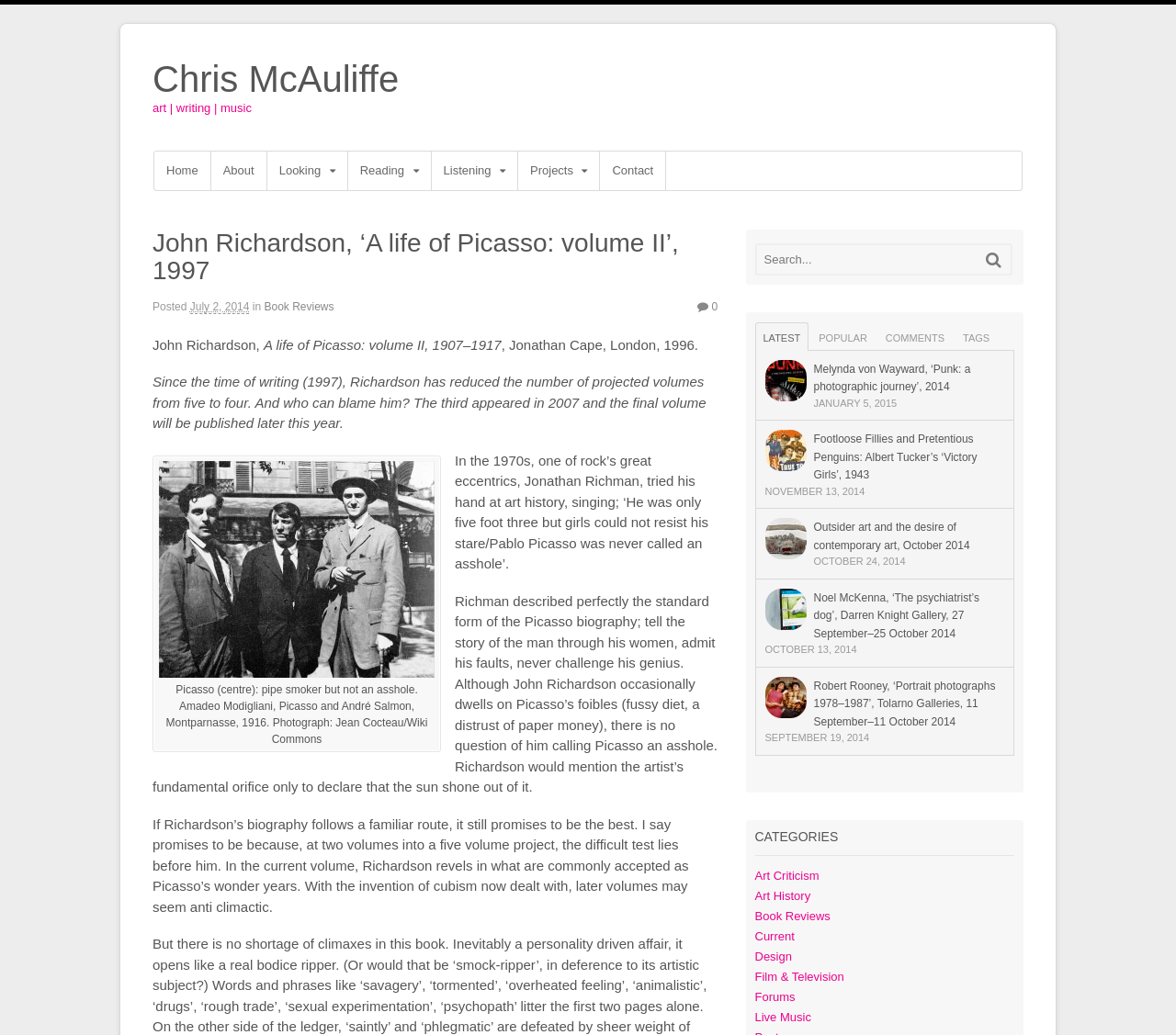Use a single word or phrase to answer the question:
What is the publisher of the book?

Jonathan Cape, London